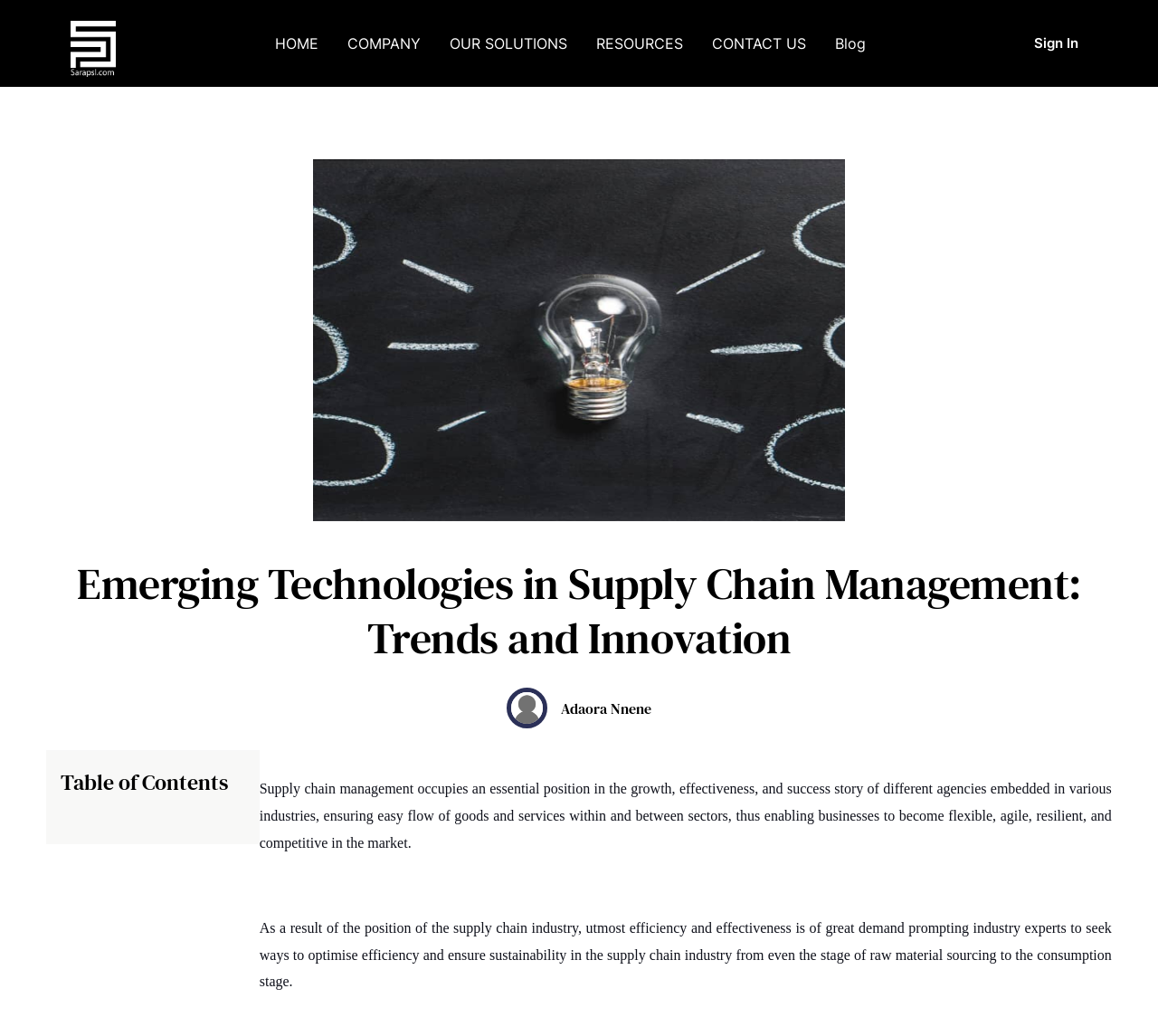Using the webpage screenshot, find the UI element described by alt="Homepage". Provide the bounding box coordinates in the format (top-left x, top-left y, bottom-right x, bottom-right y), ensuring all values are floating point numbers between 0 and 1.

[0.061, 0.088, 0.1, 0.106]